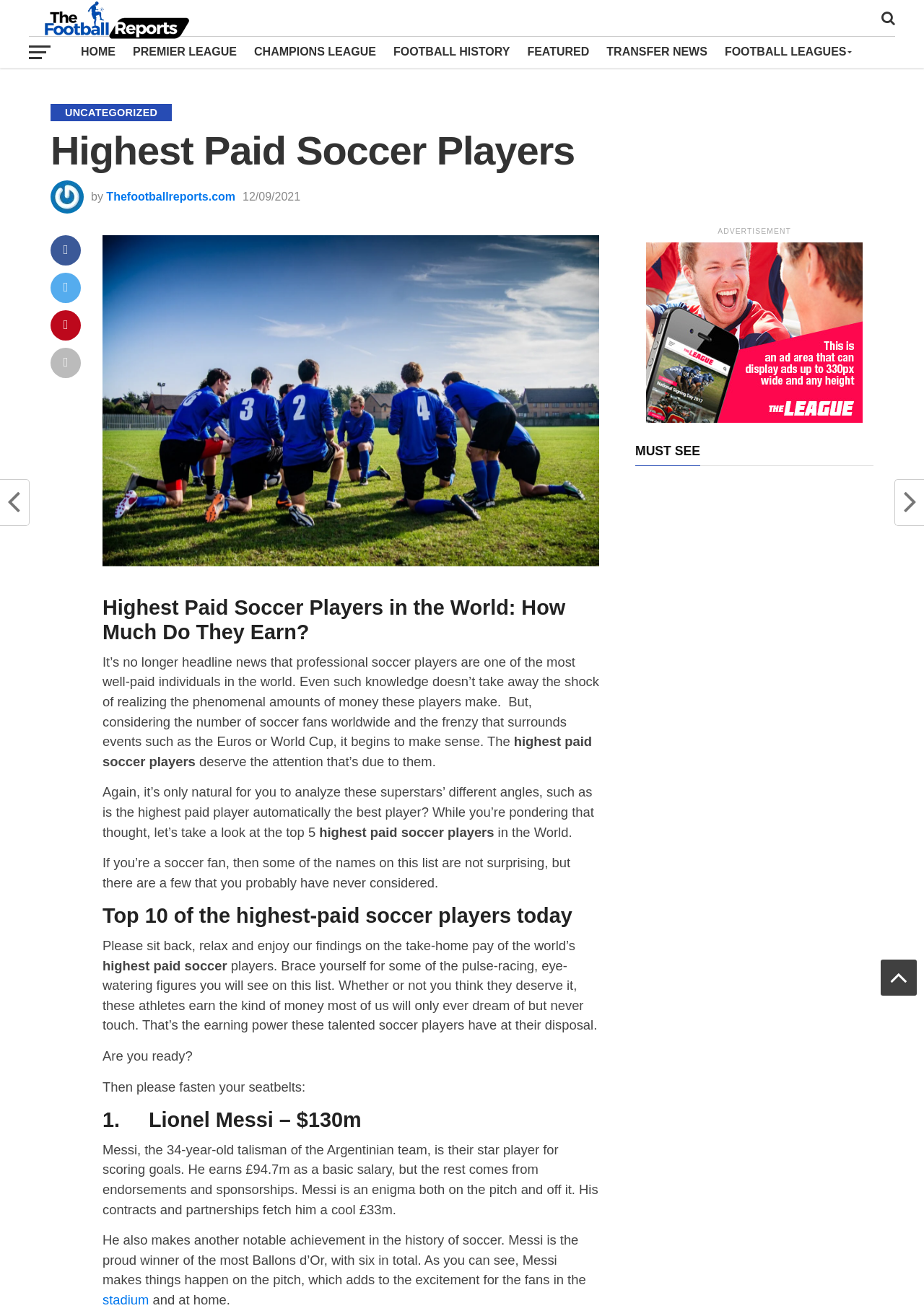Please identify the bounding box coordinates of the element's region that should be clicked to execute the following instruction: "Check the office address". The bounding box coordinates must be four float numbers between 0 and 1, i.e., [left, top, right, bottom].

None